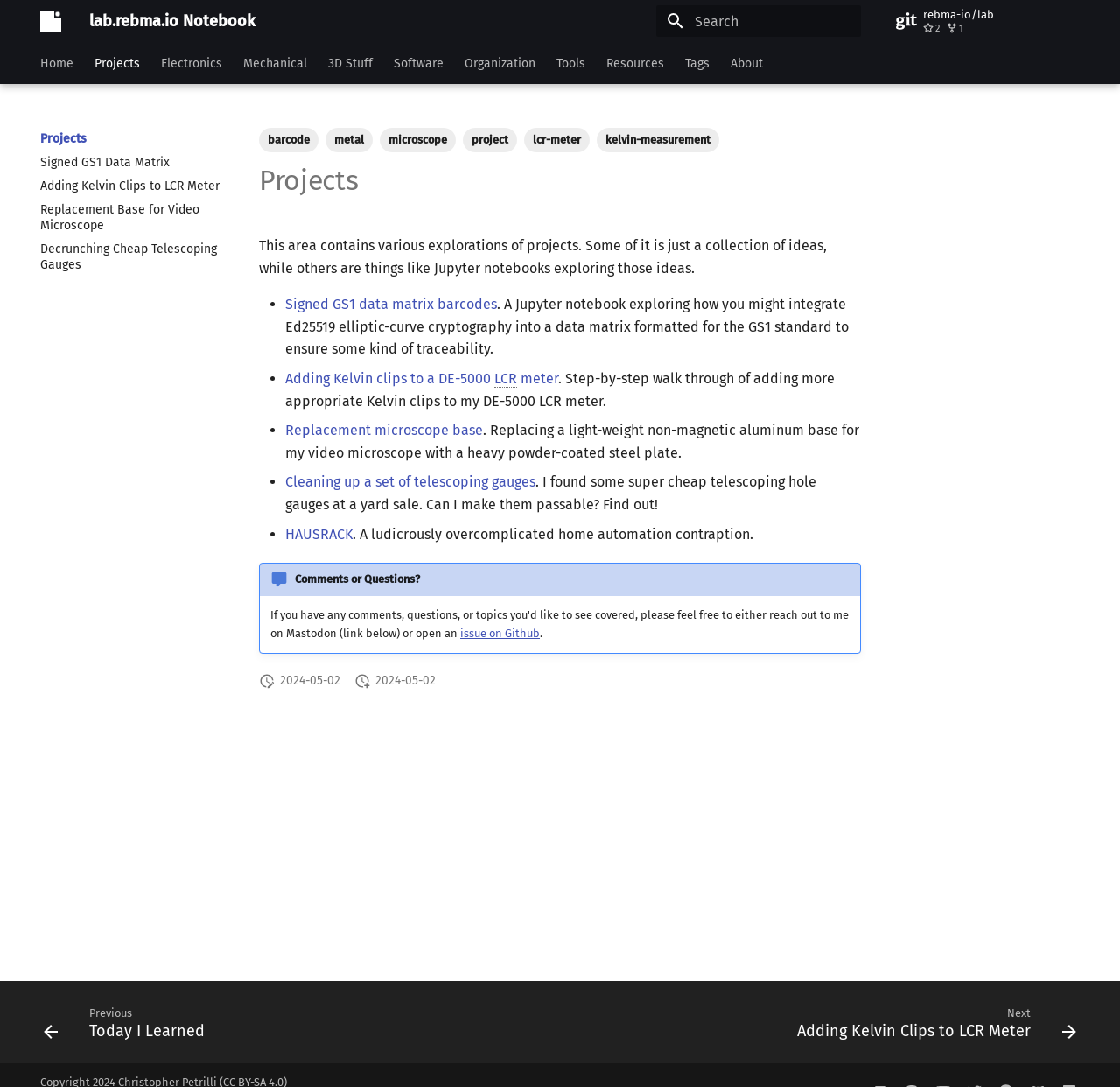Provide a thorough description of the webpage's content and layout.

This webpage is a collection of thoughts and resources for makers, with a focus on projects and explorations. At the top, there is a header section with a logo and a navigation menu that includes links to various sections such as "Home", "Projects", "Electronics", and more. Below the header, there is a search bar with a magnifying glass icon and a "Clear" button.

The main content area is divided into two sections. On the left, there is a navigation menu with links to specific projects, including "Signed GS1 Data Matrix", "Adding Kelvin Clips to LCR Meter", and more. On the right, there is a list of projects with brief descriptions, including a Jupyter notebook on integrating Ed25519 elliptic-curve cryptography into a data matrix, a step-by-step guide to adding Kelvin clips to a DE-5000 LCR meter, and a replacement microscope base project.

Each project is listed with a bullet point and includes a brief summary of the project. Some projects also have abbreviations, such as "LCR" for Inductance, Capacitance, Resistance. There are also links to related resources, such as a Github issue page.

At the bottom of the page, there is a footer section with links to previous and next pages, as well as a "Last update" and "Created" section with dates and icons.